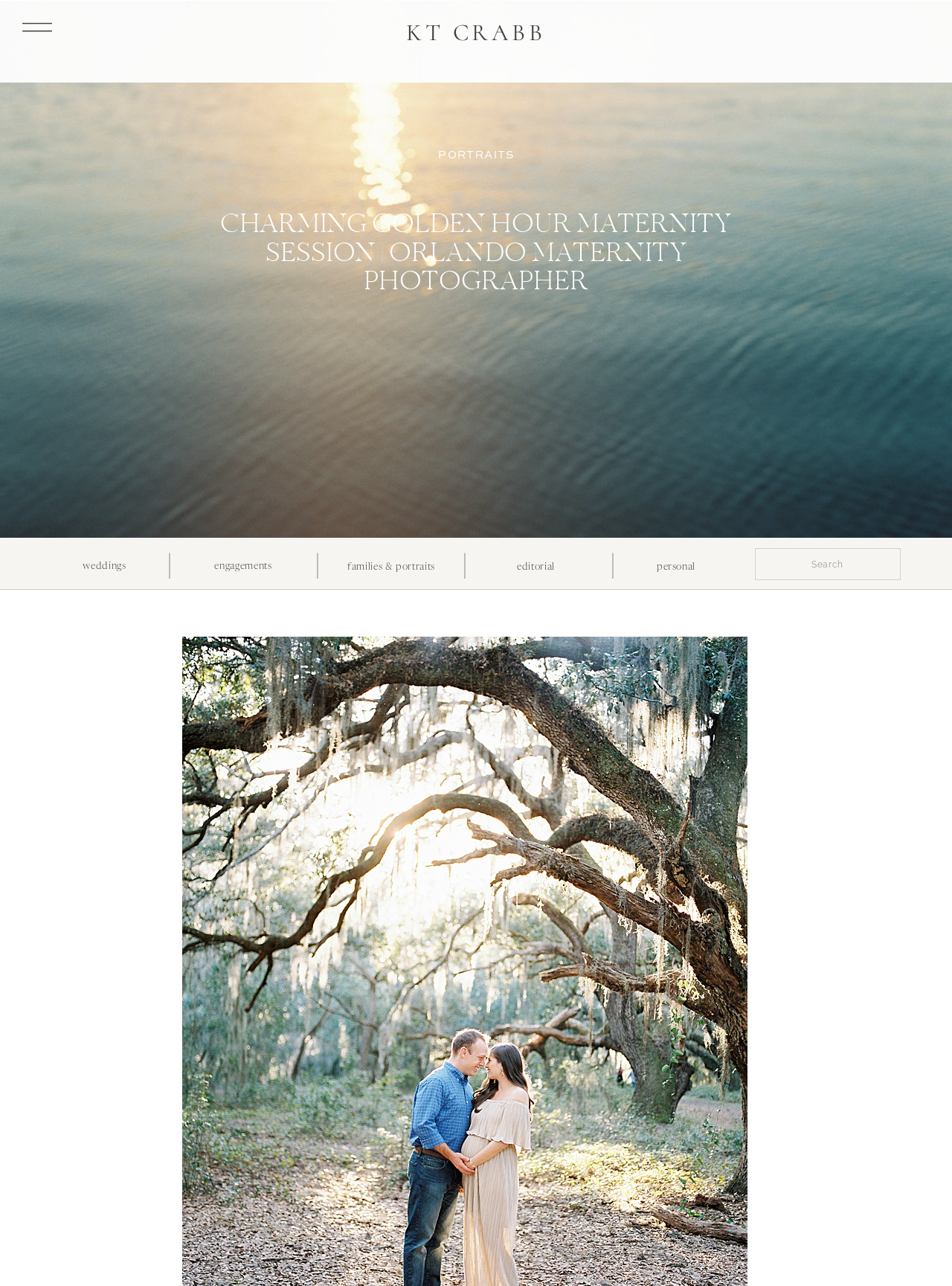Identify and provide the main heading of the webpage.

CHARMING GOLDEN HOUR MATERNITY SESSION | ORLANDO MATERNITY PHOTOGRAPHER